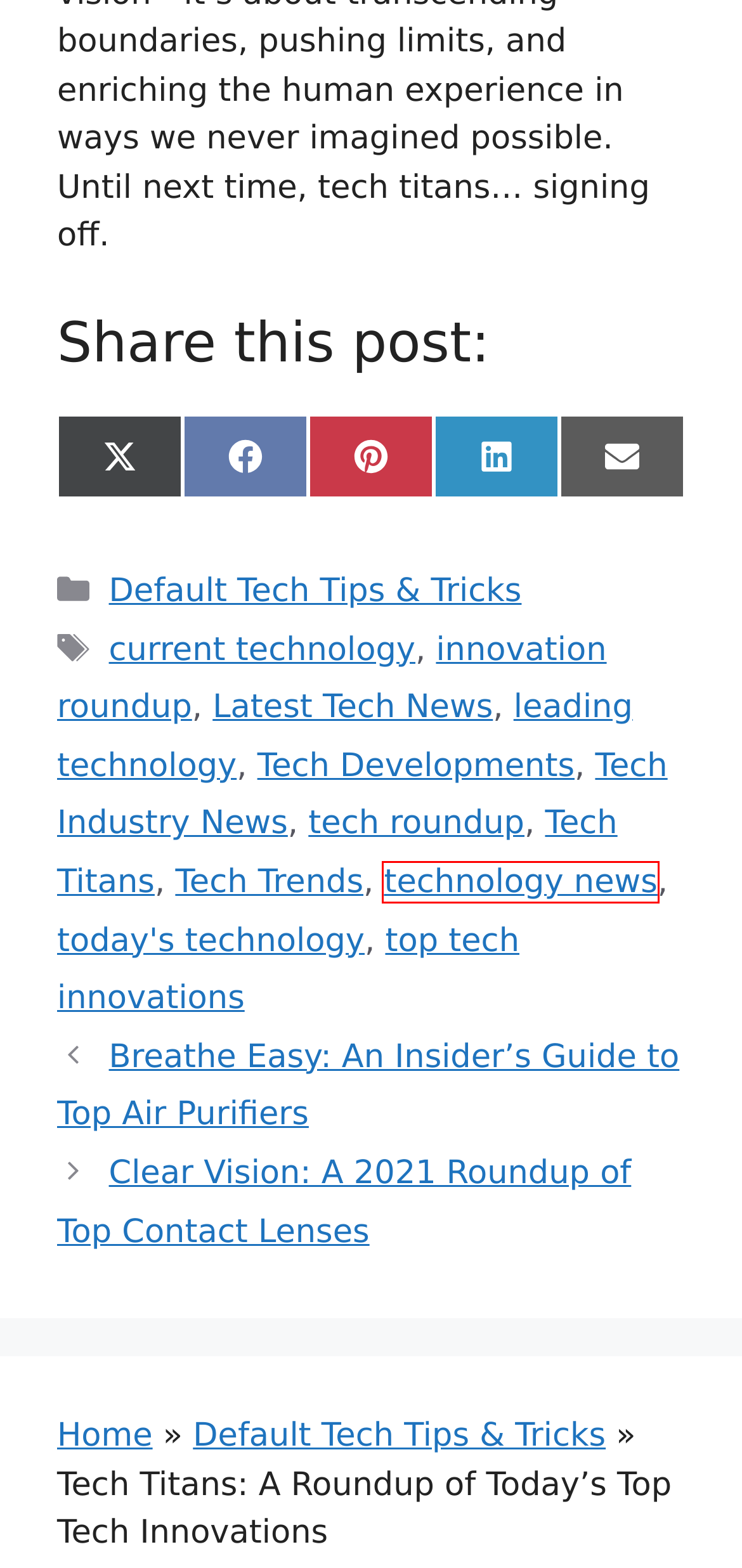You are presented with a screenshot of a webpage with a red bounding box. Select the webpage description that most closely matches the new webpage after clicking the element inside the red bounding box. The options are:
A. Clear Vision: A 2021 Roundup of Top Contact Lenses - RTFM 101
B. top tech innovations - RTFM 101
C. Tech Trends - RTFM 101
D. technology news - RTFM 101
E. tech roundup - RTFM 101
F. Breathe Easy: An Insider’s Guide to Top Air Purifiers - RTFM 101
G. innovation roundup - RTFM 101
H. Tech Developments - RTFM 101

D